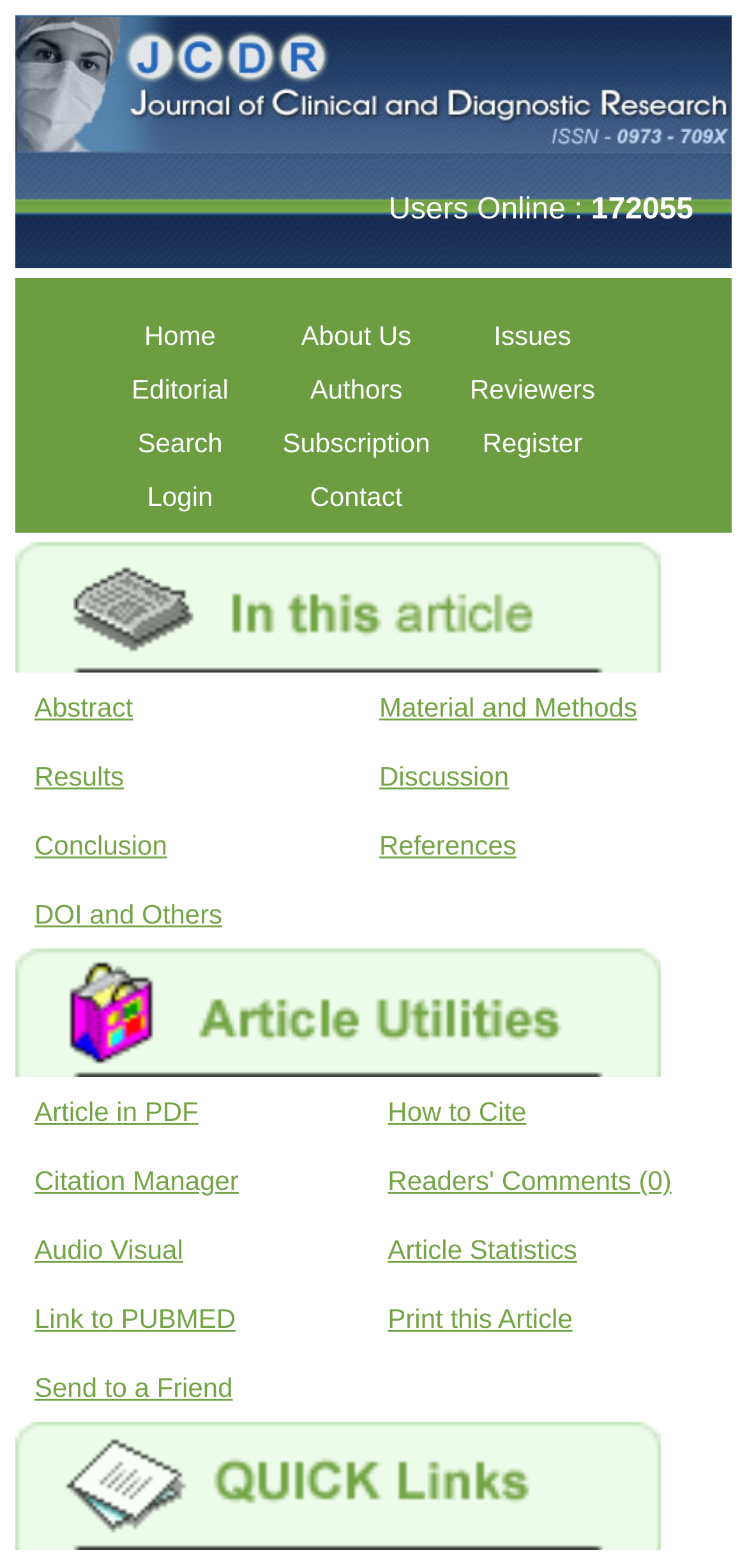Point out the bounding box coordinates of the section to click in order to follow this instruction: "view abstract of the article".

[0.021, 0.429, 0.482, 0.473]